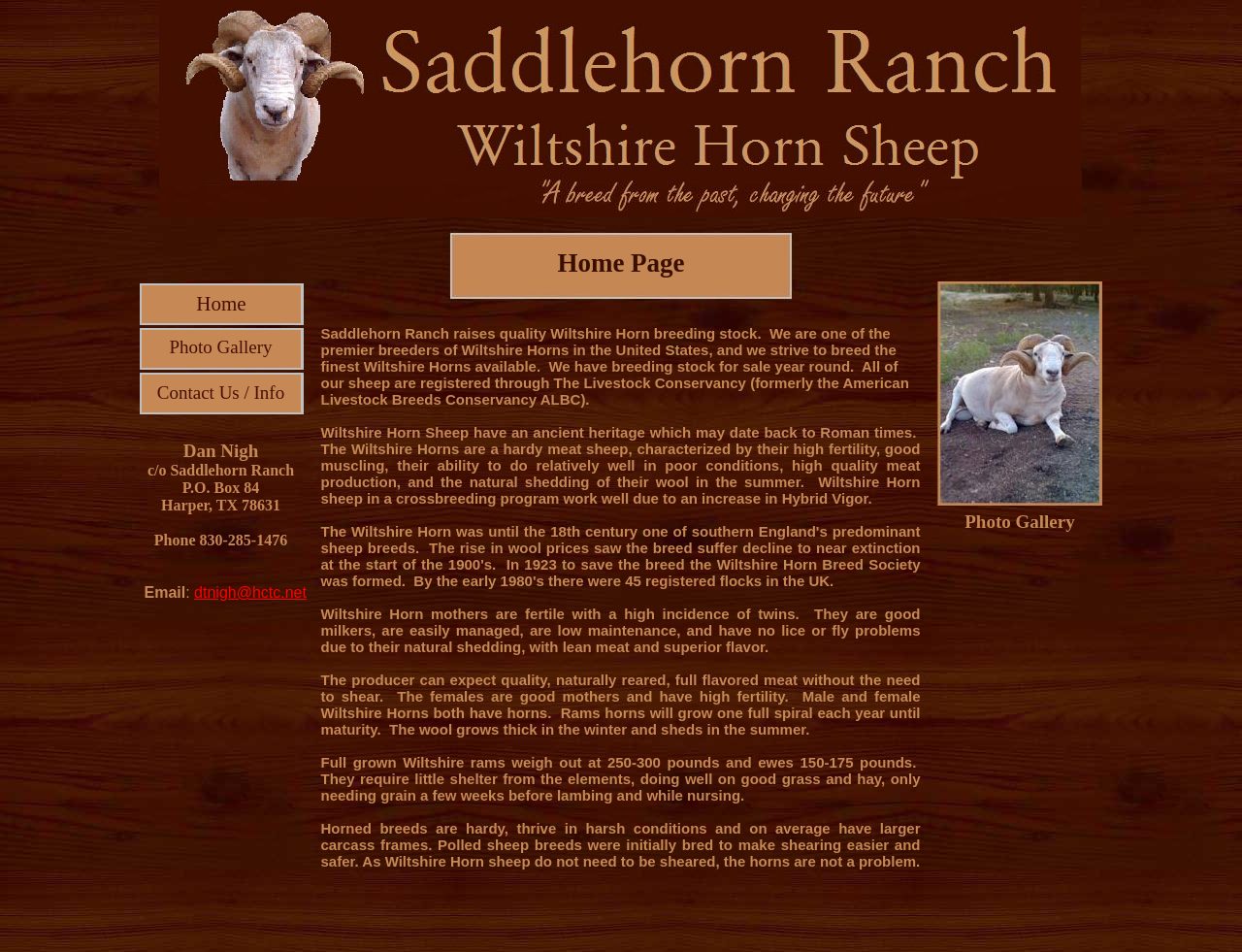Give a complete and precise description of the webpage's appearance.

The webpage is about Saddlehorn Ranch, a breeder of Wiltshire Horn sheep. At the top of the page, there is a large image of the ranch, taking up most of the width. Below the image, there is a brief introduction to the ranch, stating that they raise quality Wiltshire Horn breeding stock and are one of the premier breeders in the United States.

To the left of the introduction, there are three links: "Home", "Photo Gallery", and "Contact Us / Info". Below these links, there is a block of text that provides more information about Wiltshire Horn sheep, including their ancient heritage, characteristics, and benefits. This text is divided into five paragraphs, each describing a different aspect of the breed.

On the right side of the page, there is a section with the ranch's contact information, including the owner's name, address, phone number, and email address. Above this section, there is a link to the "Photo Gallery" and an image with the same label.

At the bottom of the page, there is another link to the "Photo Gallery" and a link to the "Home Page". Overall, the webpage is focused on providing information about Saddlehorn Ranch and Wiltshire Horn sheep, with a clear layout and easy-to-read text.